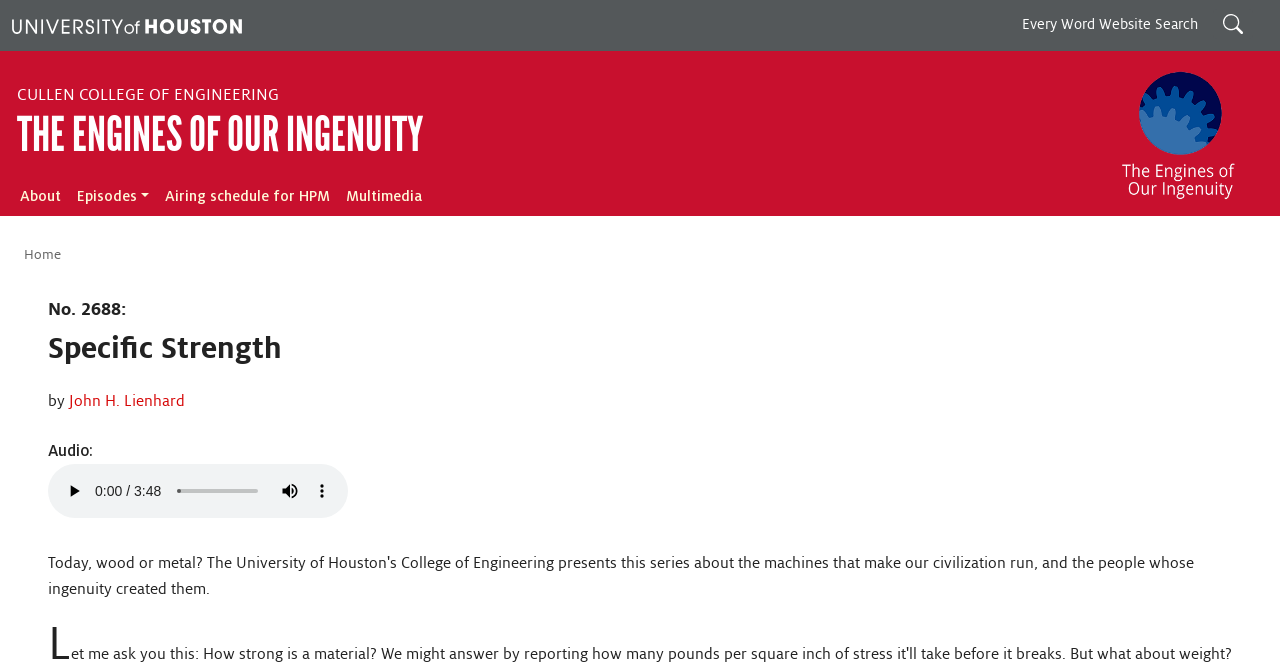Please provide a brief answer to the question using only one word or phrase: 
What is the name of the college?

Cullen College of Engineering